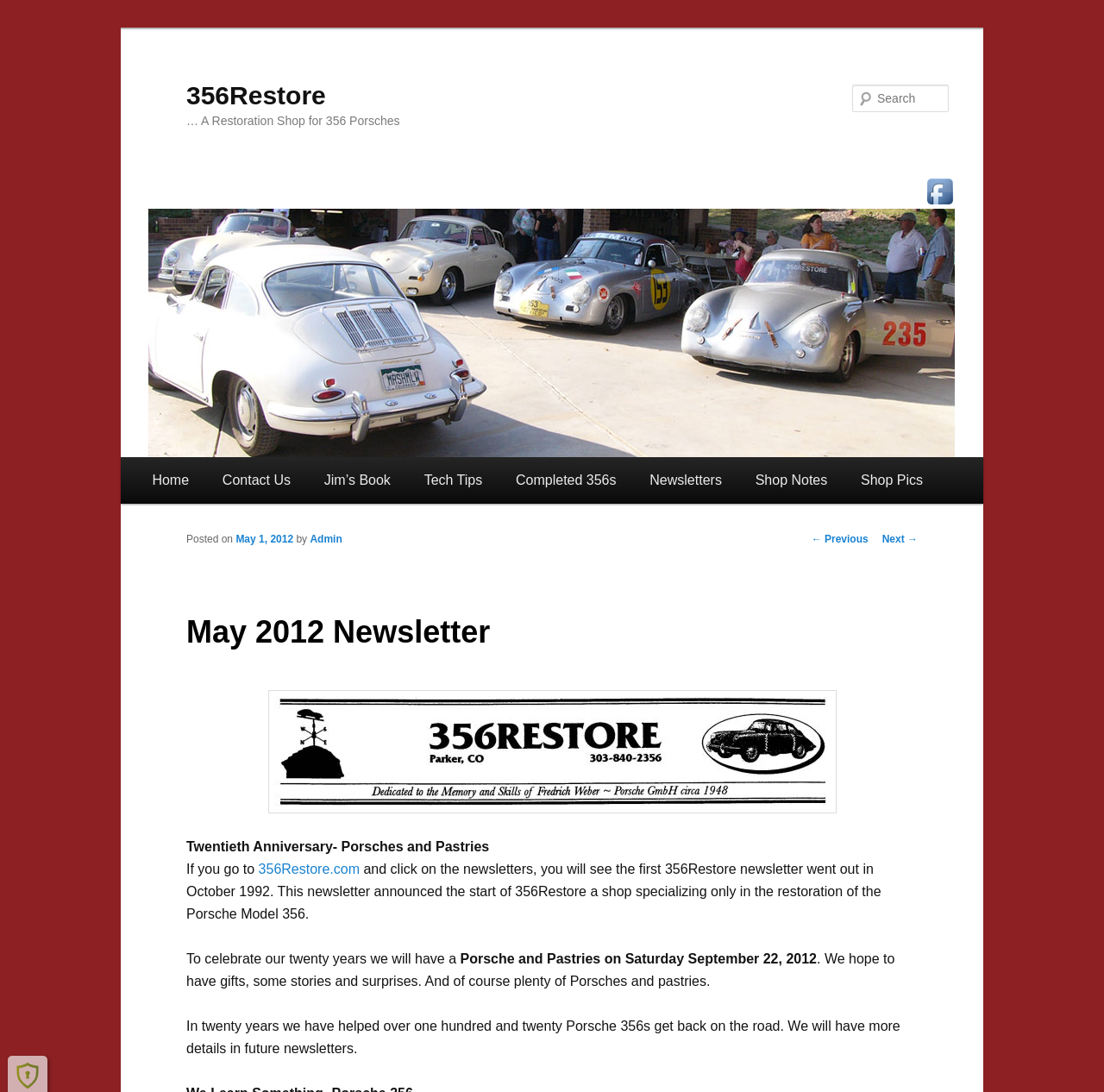How many Porsche 356s have been helped by 356Restore?
Respond to the question with a single word or phrase according to the image.

Over 120